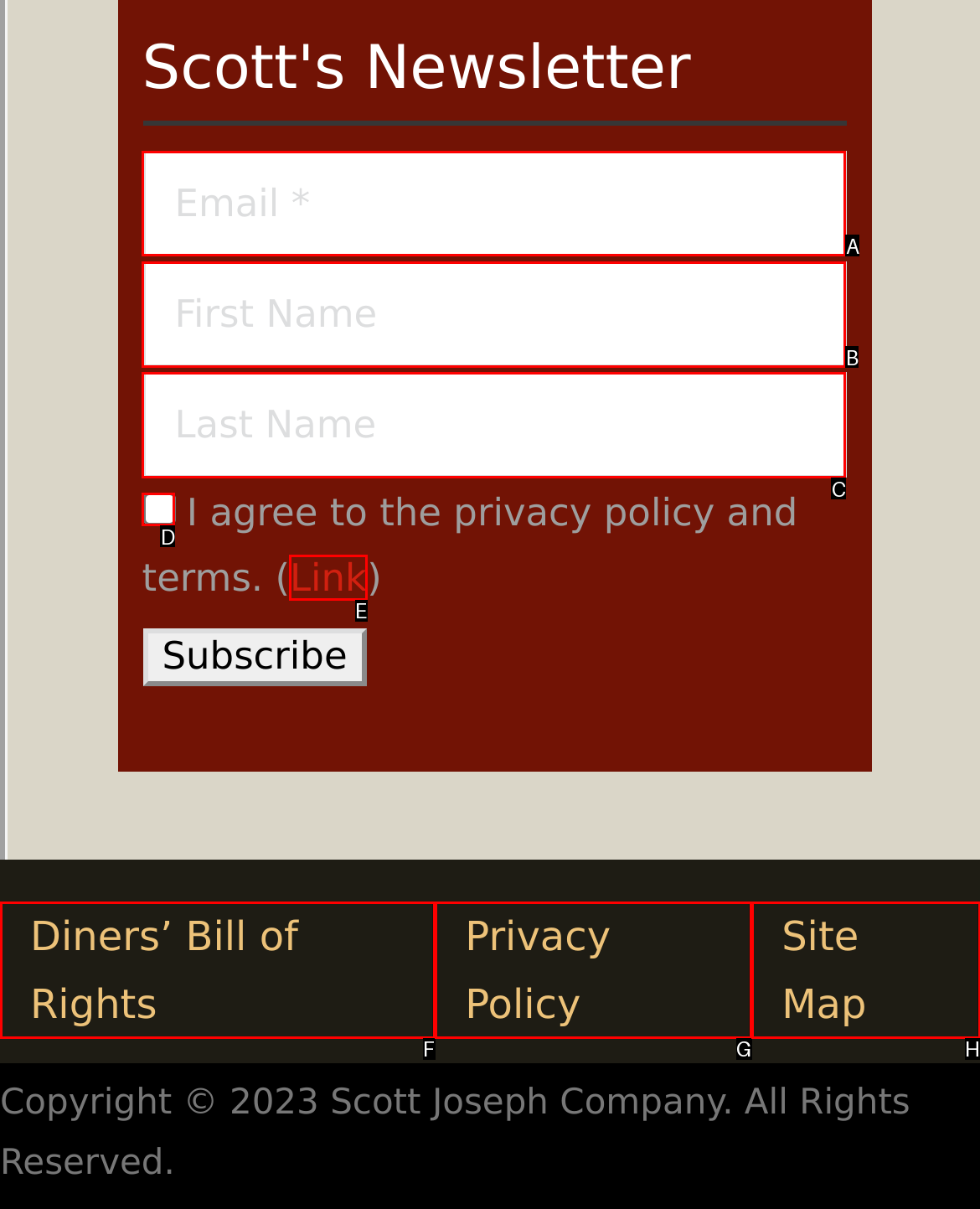Identify the appropriate lettered option to execute the following task: Enter email address
Respond with the letter of the selected choice.

A